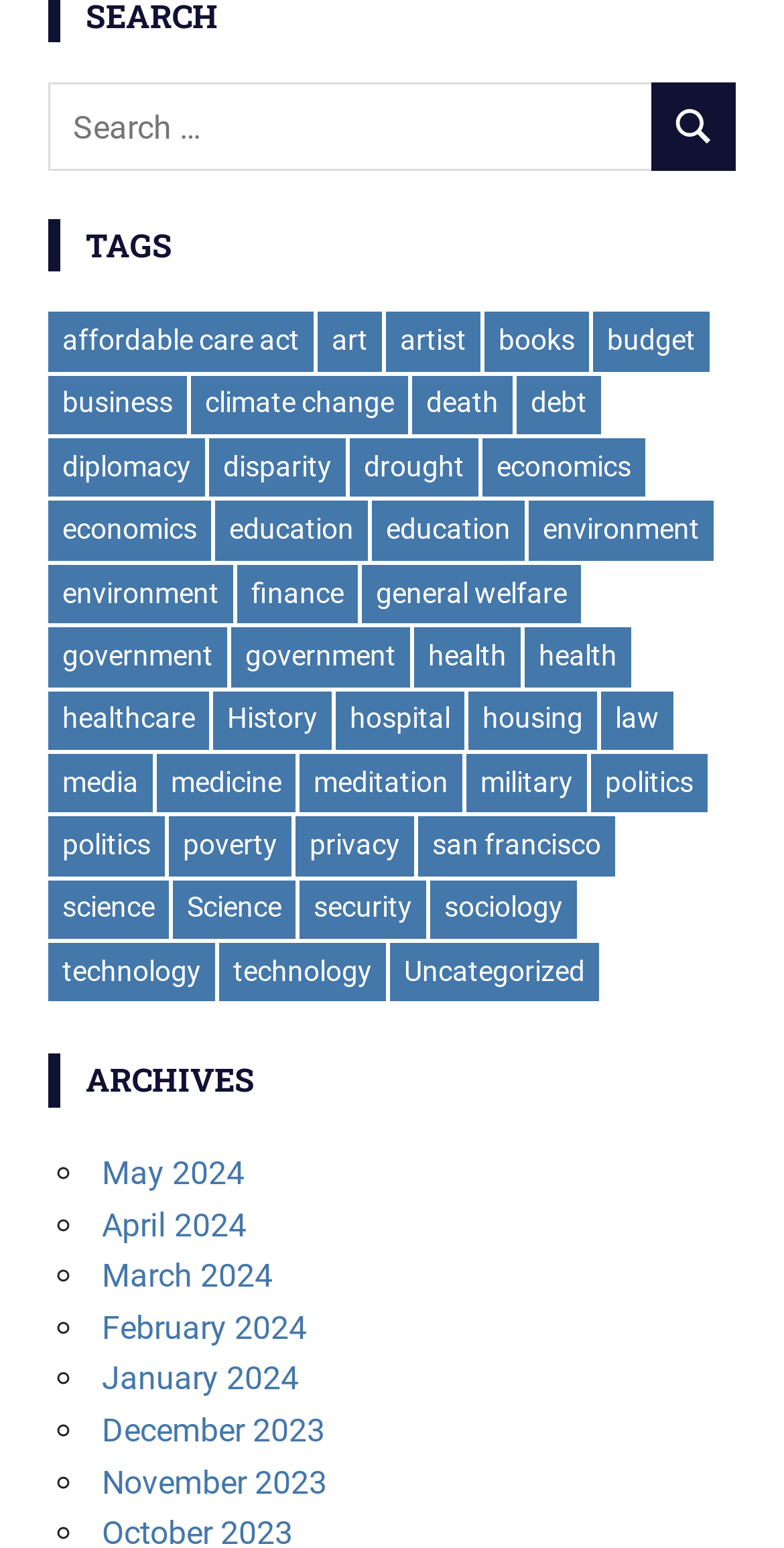What is the most popular topic on this webpage?
Answer with a single word or phrase, using the screenshot for reference.

environment